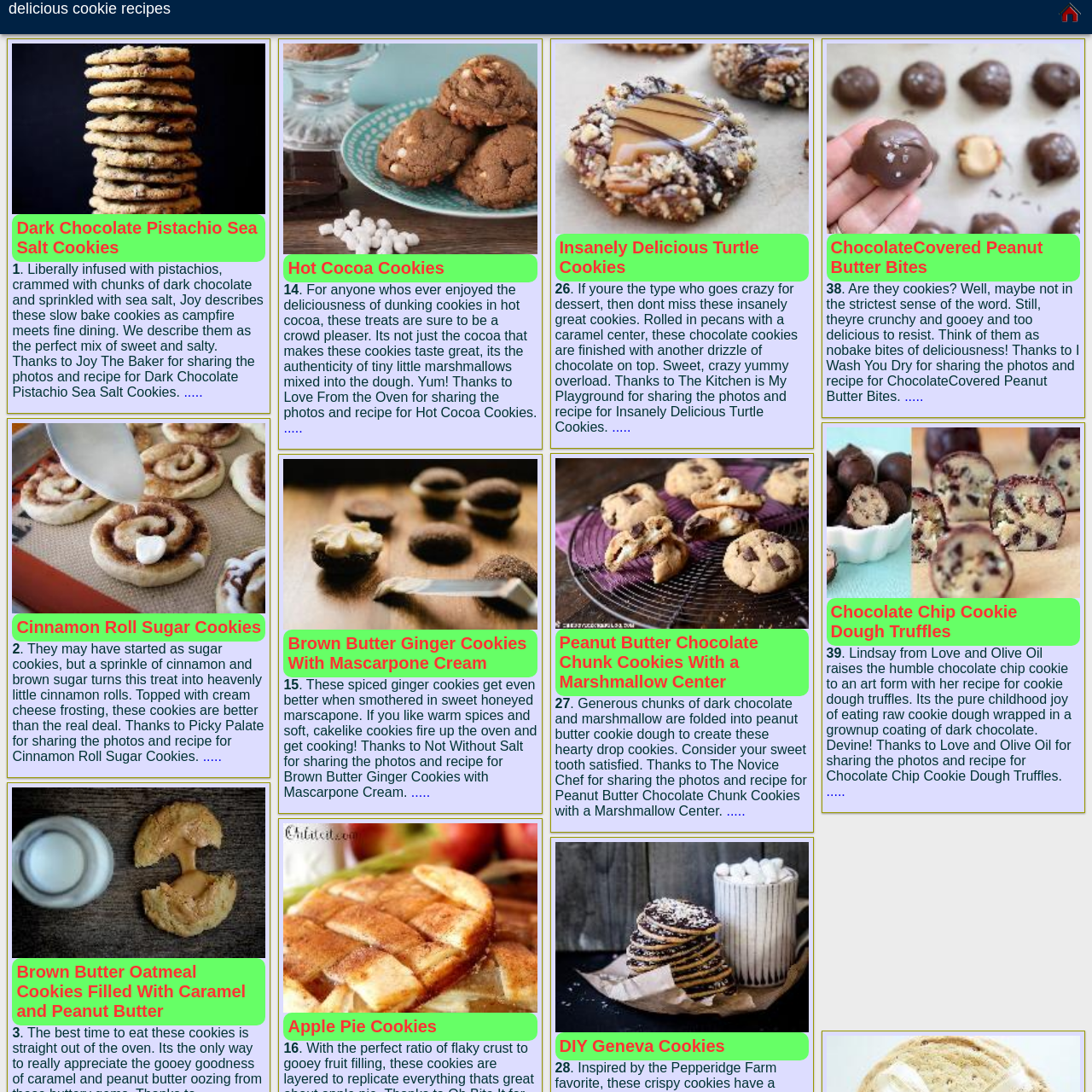Based on what you see in the screenshot, provide a thorough answer to this question: What type of recipes are featured on this webpage?

Based on the webpage's content, which includes multiple figures with captions describing different types of cookies, it can be inferred that the webpage features various cookie recipes.